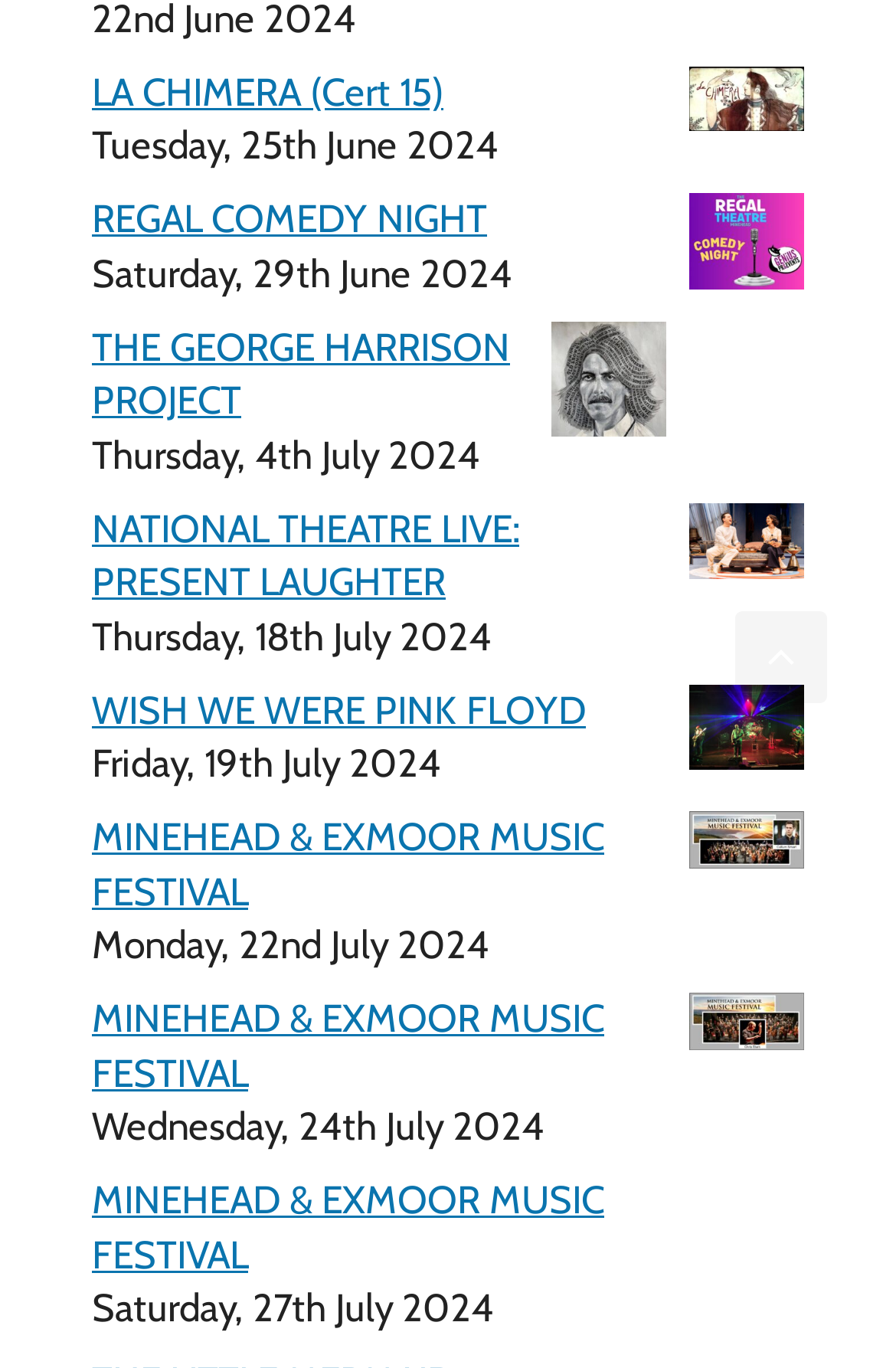Please determine the bounding box coordinates of the section I need to click to accomplish this instruction: "View LA CHIMERA event details".

[0.103, 0.05, 0.495, 0.084]